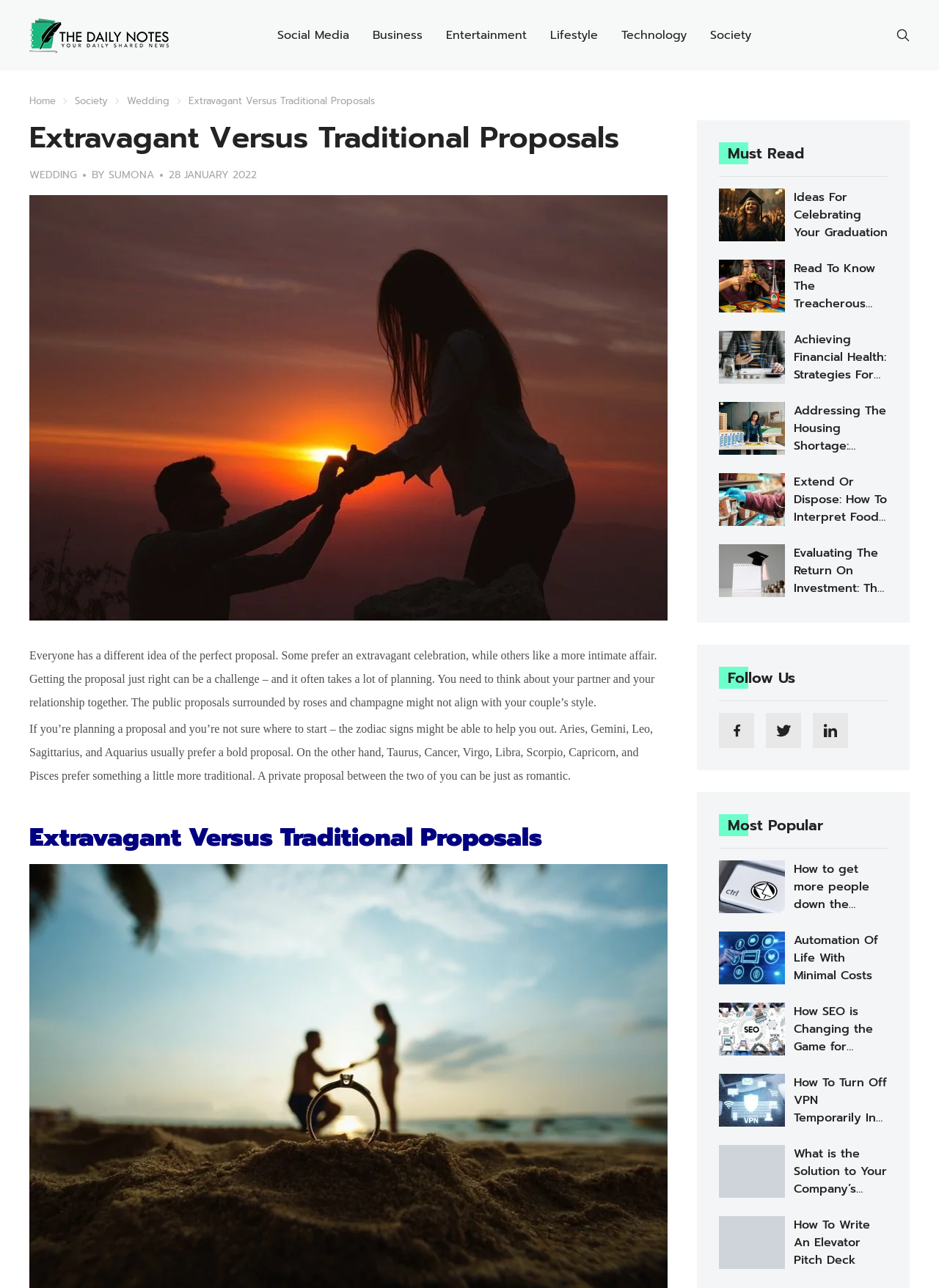Calculate the bounding box coordinates of the UI element given the description: "Foods".

None